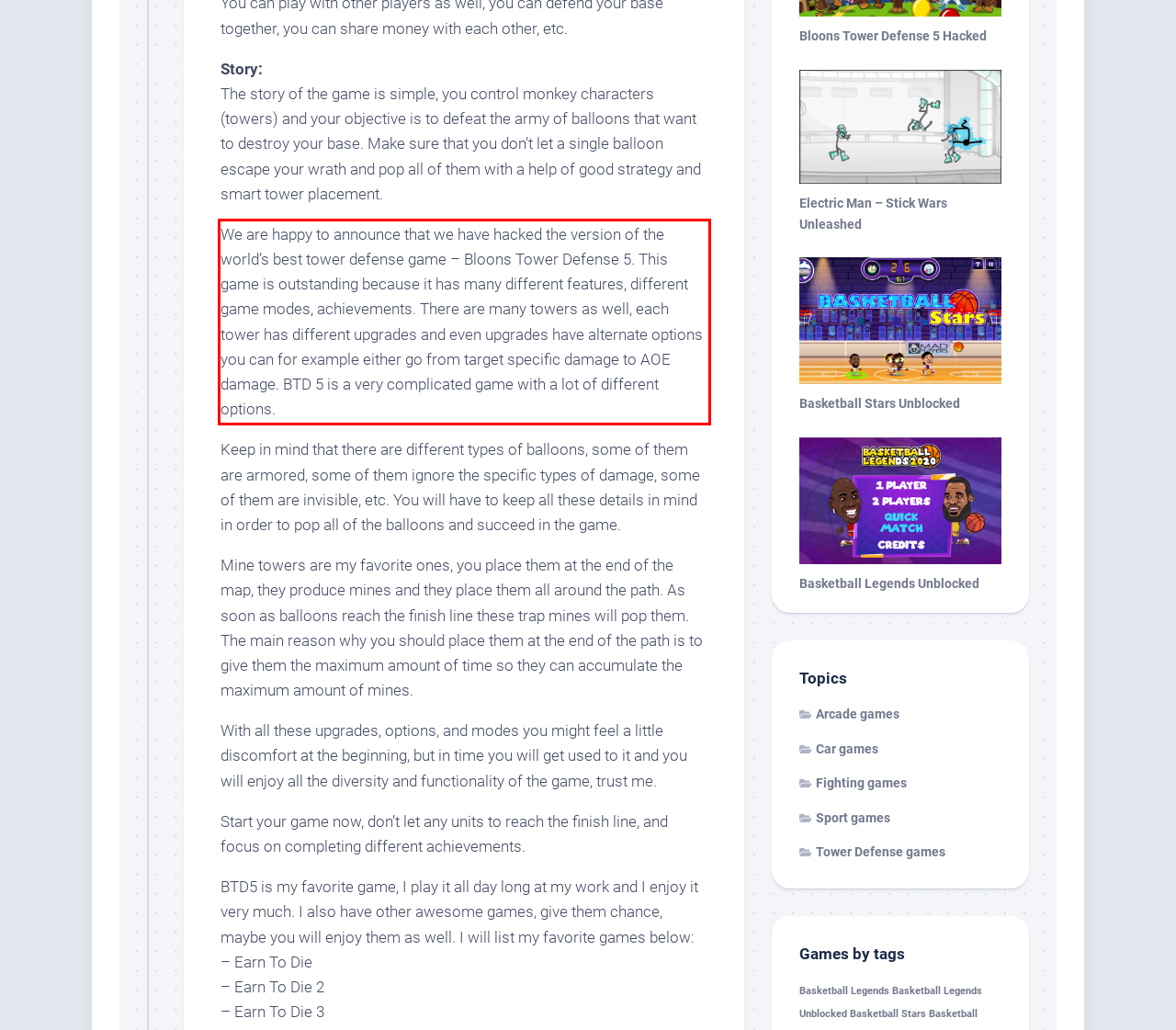Given the screenshot of a webpage, identify the red rectangle bounding box and recognize the text content inside it, generating the extracted text.

We are happy to announce that we have hacked the version of the world’s best tower defense game – Bloons Tower Defense 5. This game is outstanding because it has many different features, different game modes, achievements. There are many towers as well, each tower has different upgrades and even upgrades have alternate options you can for example either go from target specific damage to AOE damage. BTD 5 is a very complicated game with a lot of different options.